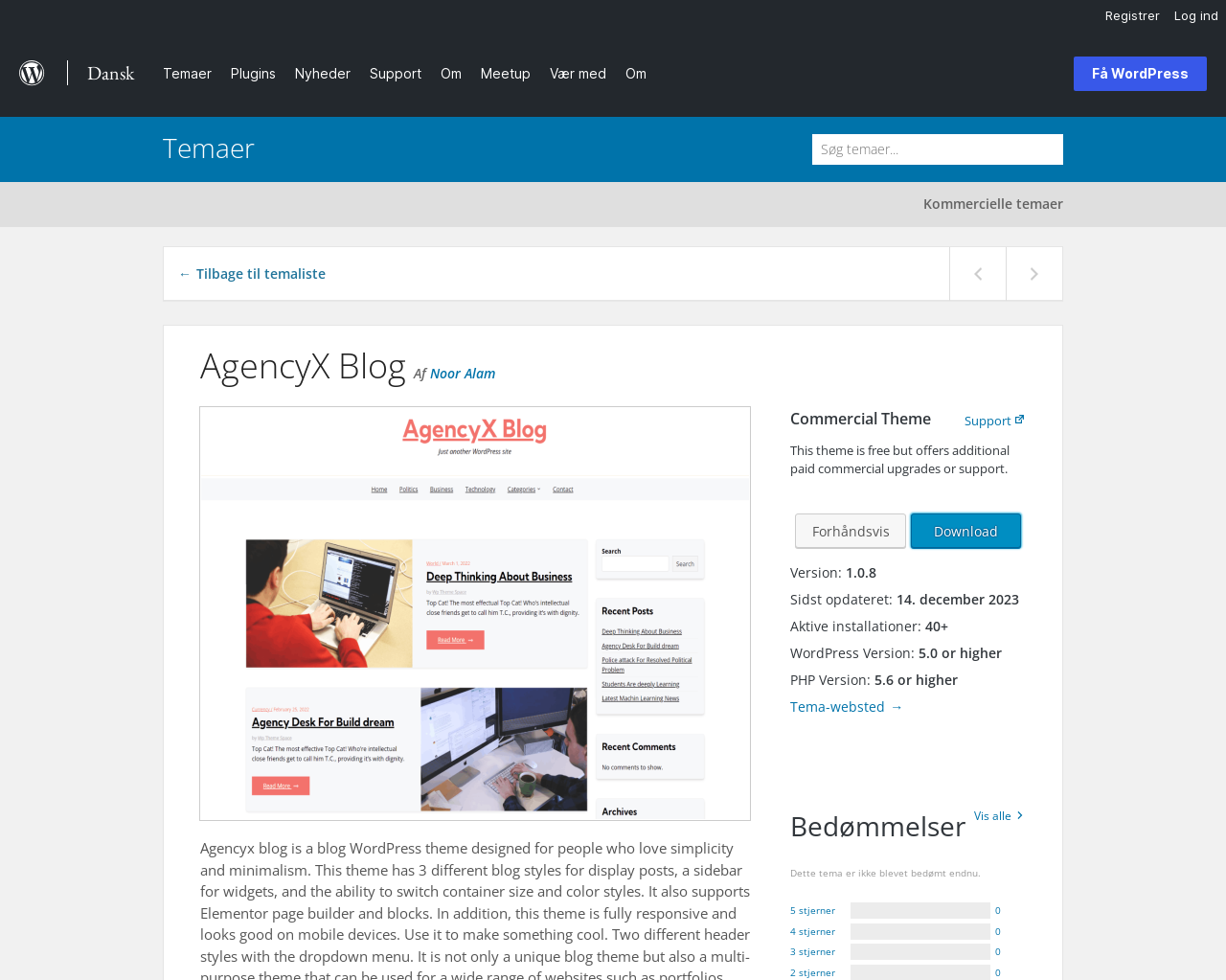Specify the bounding box coordinates of the element's area that should be clicked to execute the given instruction: "View all ratings". The coordinates should be four float numbers between 0 and 1, i.e., [left, top, right, bottom].

[0.795, 0.822, 0.837, 0.842]